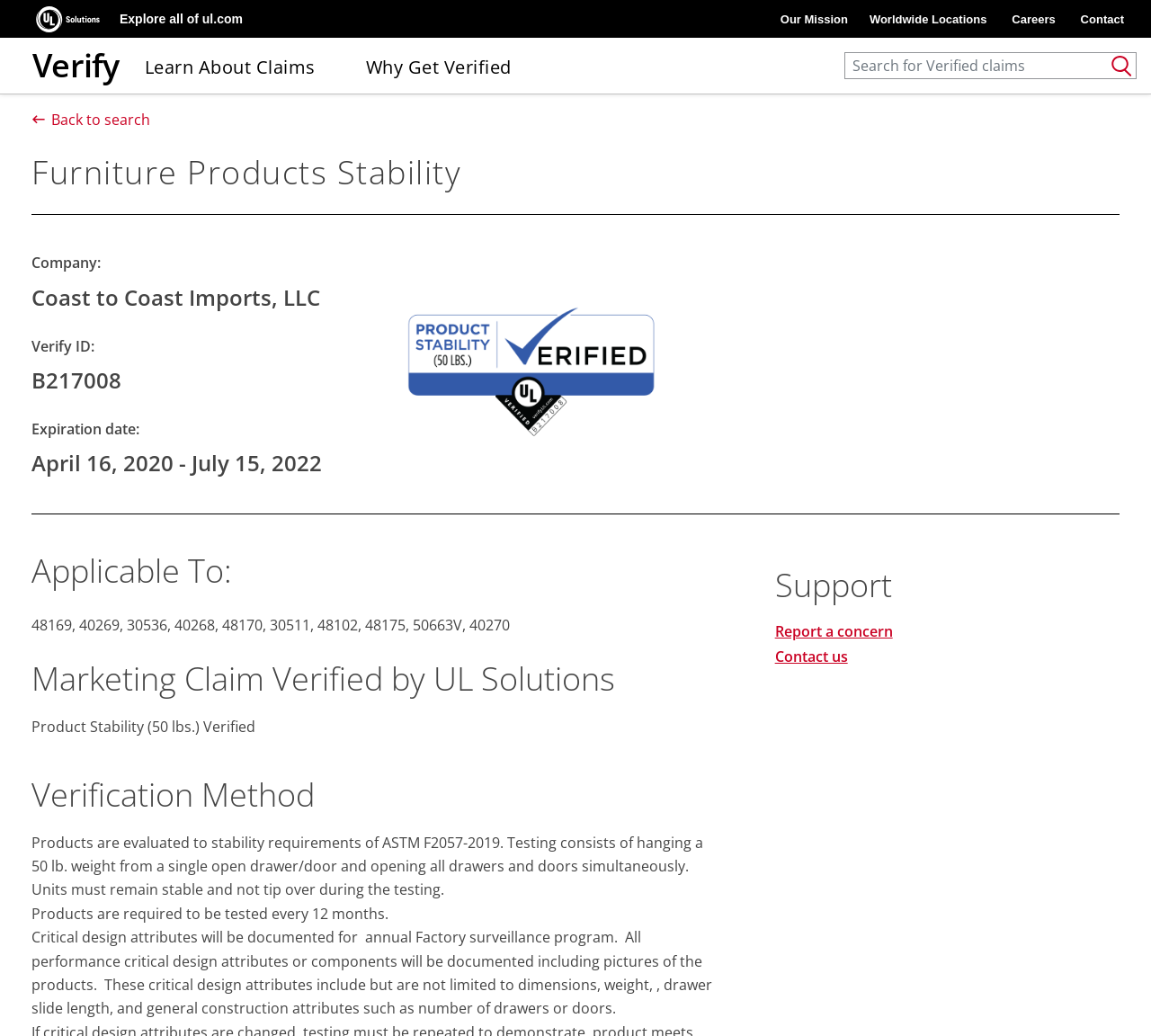Offer a detailed explanation of the webpage layout and contents.

The webpage is titled "Verify" and appears to be a verification page for a product or company. At the top left, there is a link to "Explore all of ul.com" accompanied by a small image. To the right of this, there are several links to different sections of the website, including "Our Mission", "Worldwide Locations", "Careers", and "Contact".

Below these links, there is a prominent link to "Verify" and several other links to related topics, such as "Learn About Claims" and "Why Get Verified". On the right side of the page, there is a search box with a button and a small image.

The main content of the page is divided into sections, with headings and static text describing a product or company verification. The first section has a heading "Furniture Products Stability" and lists details such as the company name, "Coast to Coast Imports, LLC", and a verification ID, "B217008". There is also an image of a verification mark.

Below this, there are sections describing the expiration date of the verification, applicable products, and a marketing claim verified by UL Solutions. The page also includes a section on verification method and support, with links to report a concern or contact us.

Overall, the page appears to be a detailed verification page for a specific product or company, with links to related information and resources.